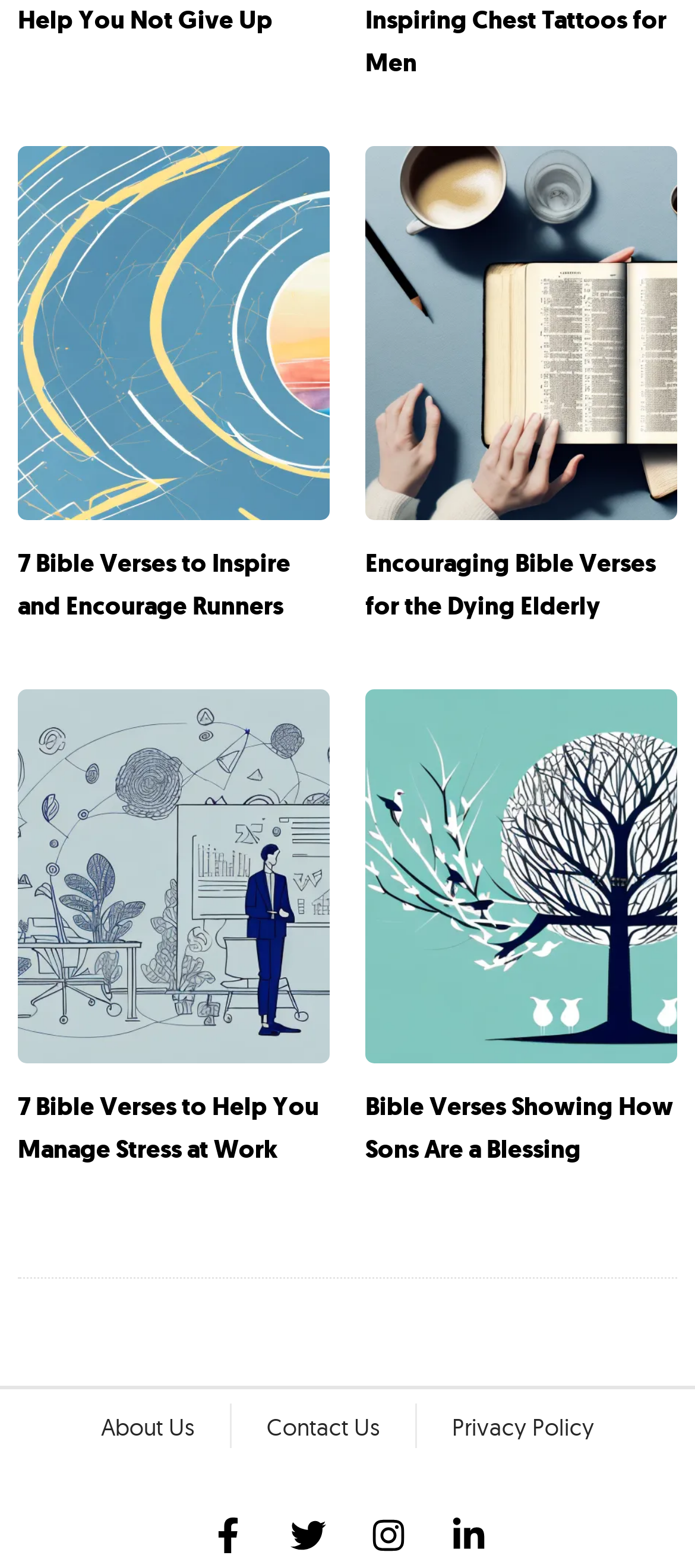Determine the bounding box coordinates of the section to be clicked to follow the instruction: "Explore 7 Bible Verses to Help You Manage Stress at Work". The coordinates should be given as four float numbers between 0 and 1, formatted as [left, top, right, bottom].

[0.026, 0.695, 0.459, 0.744]